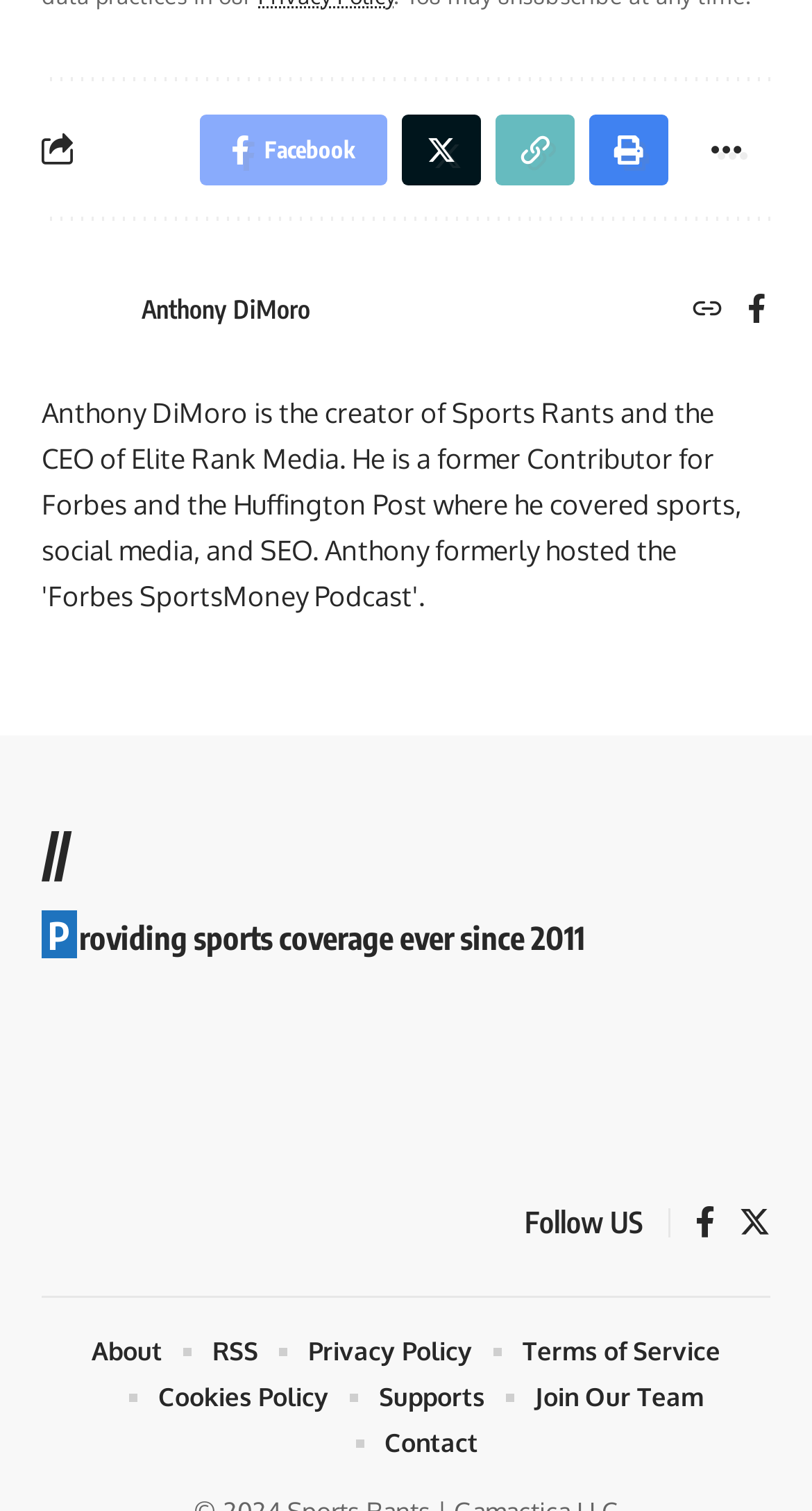Kindly provide the bounding box coordinates of the section you need to click on to fulfill the given instruction: "Follow on Twitter".

[0.91, 0.791, 0.949, 0.829]